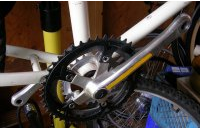What is the purpose of the teeth on the chainring?
Look at the image and respond with a one-word or short-phrase answer.

Efficient power transfer